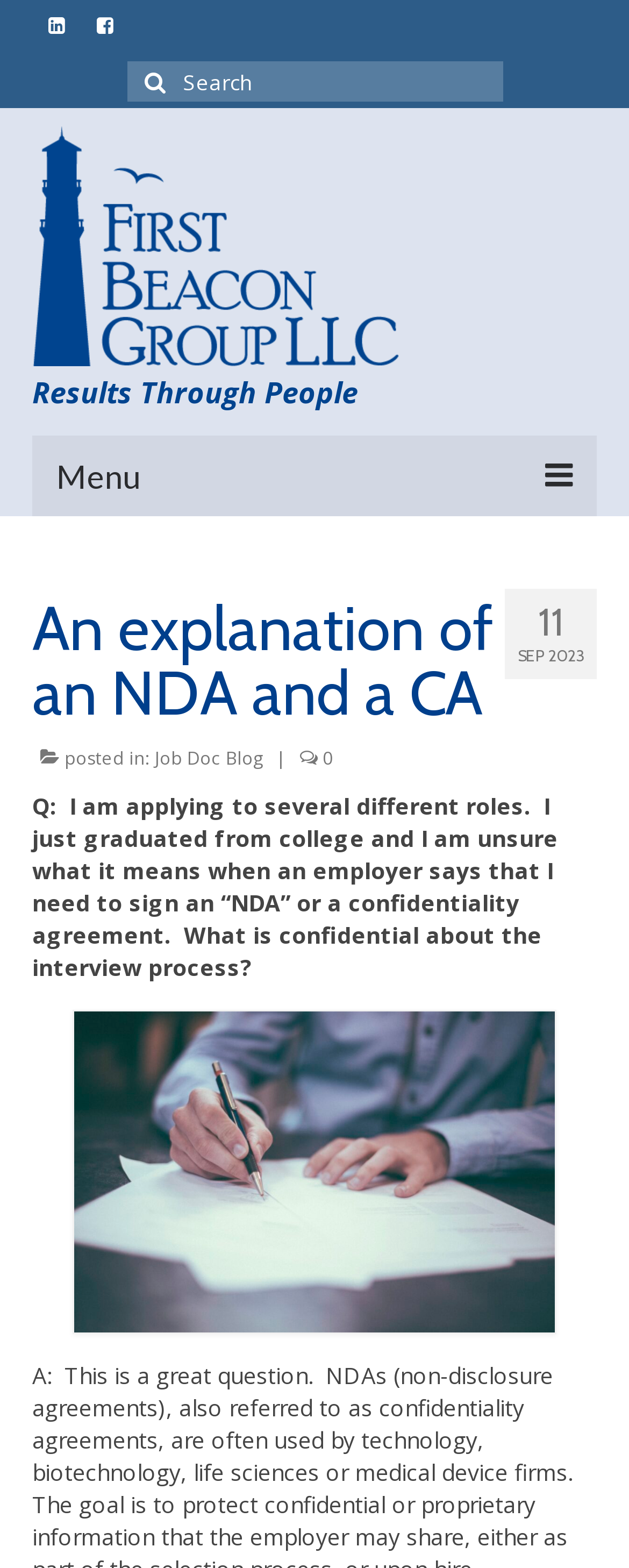Refer to the image and provide a thorough answer to this question:
How many comments are there in the article?

There is no comment section or any indication of comments in the article, and the text '0' is located at the bottom of the article, suggesting that there are no comments.